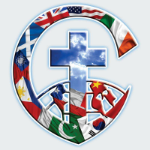Offer an in-depth caption that covers the entire scene depicted in the image.

The image features a stylized letter "C" that is incorporated with a prominent Christian cross at its center. Surrounding the cross are various national flags, symbolizing the international presence and mission of the Missionary Sisters of St. Columban. The flags represent countries from different continents, highlighting the organization's commitment to a global missionary outreach. Above the cross, the sky is visible with bright clouds, further emphasizing a sense of hope and divine guidance. This design encapsulates the spirit of unity and service within a diverse world, central to the mission of the congregation.